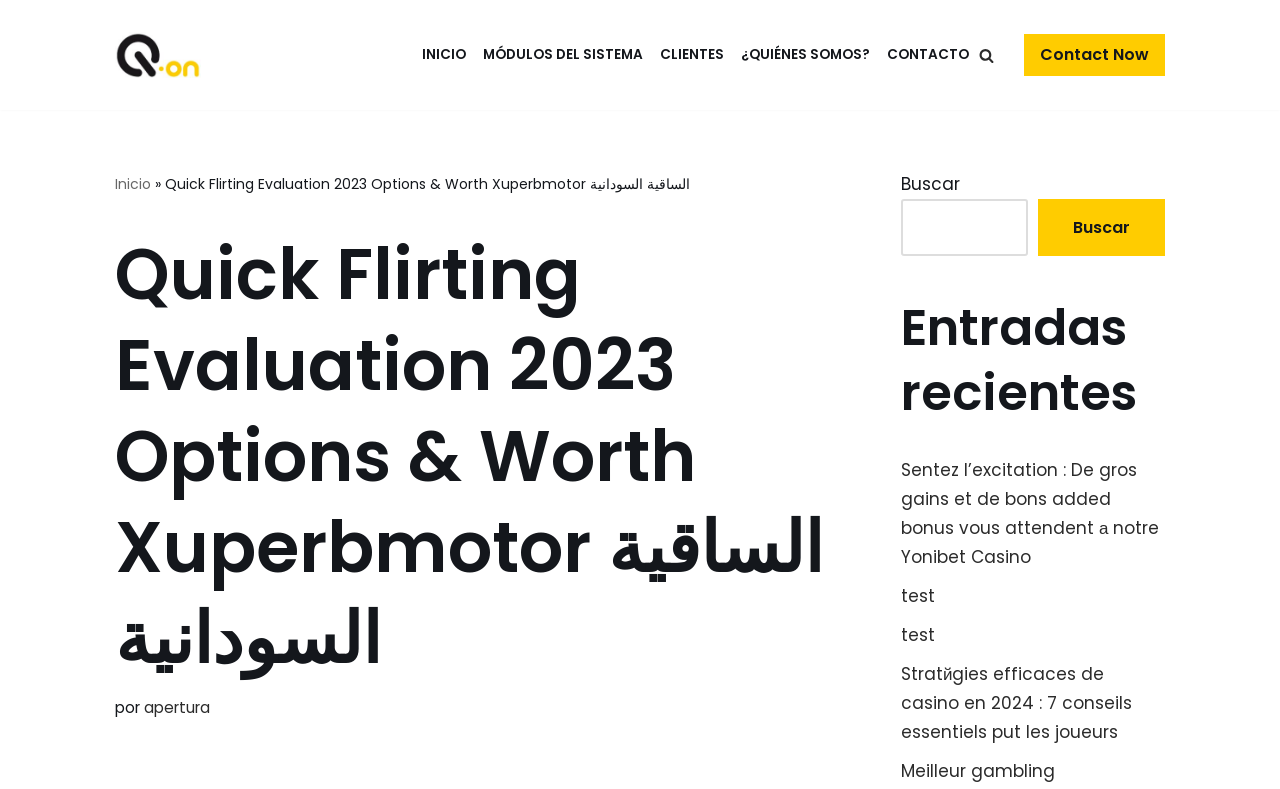Identify the bounding box coordinates of the clickable region required to complete the instruction: "Go to MÓDULOS DEL SISTEMA". The coordinates should be given as four float numbers within the range of 0 and 1, i.e., [left, top, right, bottom].

[0.377, 0.054, 0.502, 0.086]